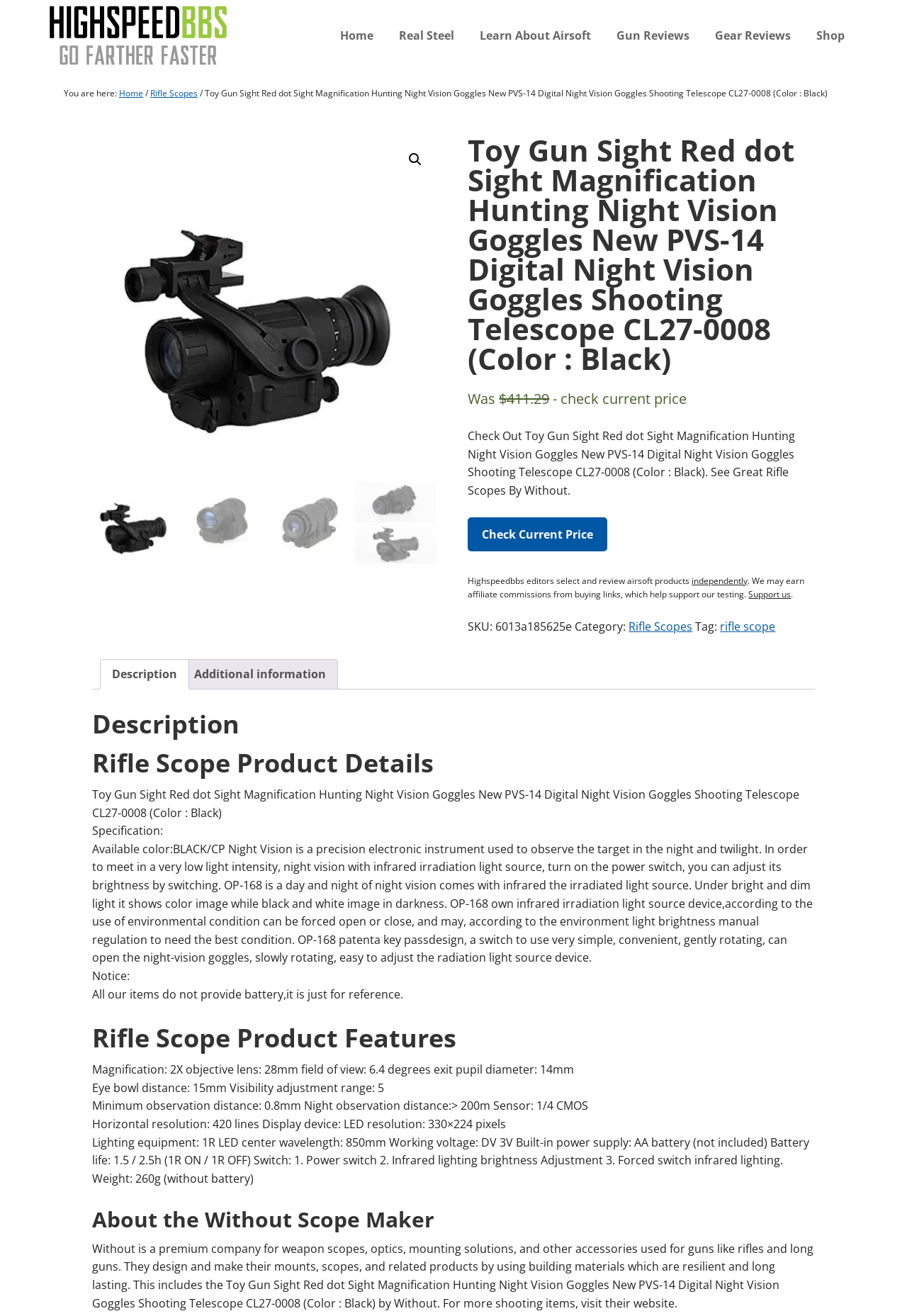Given the content of the image, can you provide a detailed answer to the question?
What is the category of the product?

The category of the product can be found in the link element with the text 'Rifle Scopes'. This is located near the 'Category:' label, indicating that it is the category under which the product is classified.